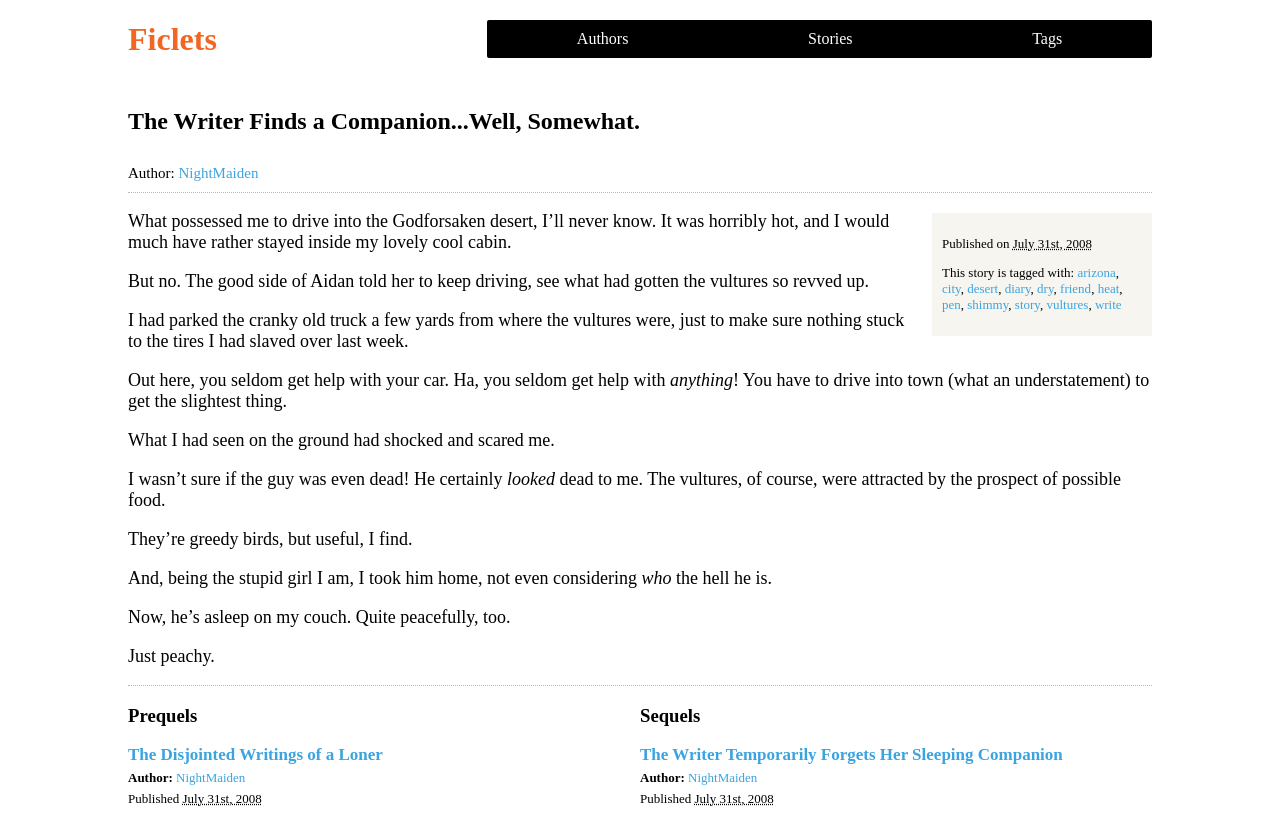Create an elaborate caption that covers all aspects of the webpage.

This webpage appears to be a story archive, specifically a page for a story titled "The Writer Finds a Companion...Well, Somewhat." by NightMaiden. At the top of the page, there is a heading "Ficlets" followed by links to "Authors", "Stories", and "Tags". 

Below the top navigation, the story's title is displayed as a heading, followed by the author's name, "NightMaiden", and the publication date, "July 31st, 2008". The story is then divided into paragraphs of text, describing the narrator's experience of driving into the desert and finding a mysterious person.

To the right of the story, there are tags listed, including "arizona", "city", "desert", and others, which are likely related to the story's content. 

At the bottom of the page, there are three sections: "Prequels", "The Disjointed Writings of a Loner", and "Sequels", each with a heading and a link to another story. The "Prequels" section has a link to "The Disjointed Writings of a Loner", while the "Sequels" section has a link to "The Writer Temporarily Forgets Her Sleeping Companion", both written by the same author, NightMaiden.